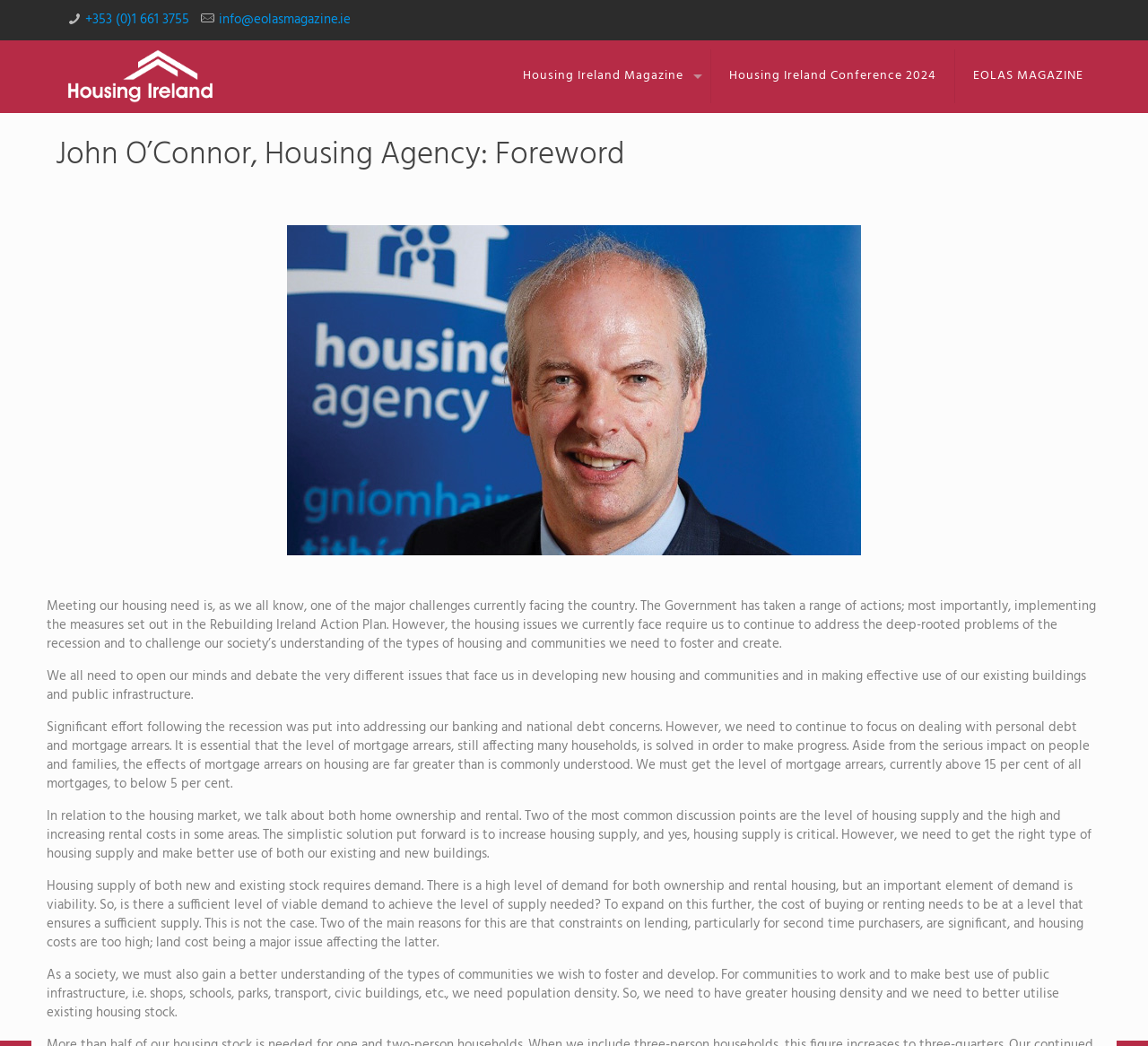Who wrote the foreword?
Answer the question with as much detail as you can, using the image as a reference.

I found a link labeled 'John O’Connor, Housing Agency: Foreword' on the webpage, which suggests that John O'Connor wrote the foreword.